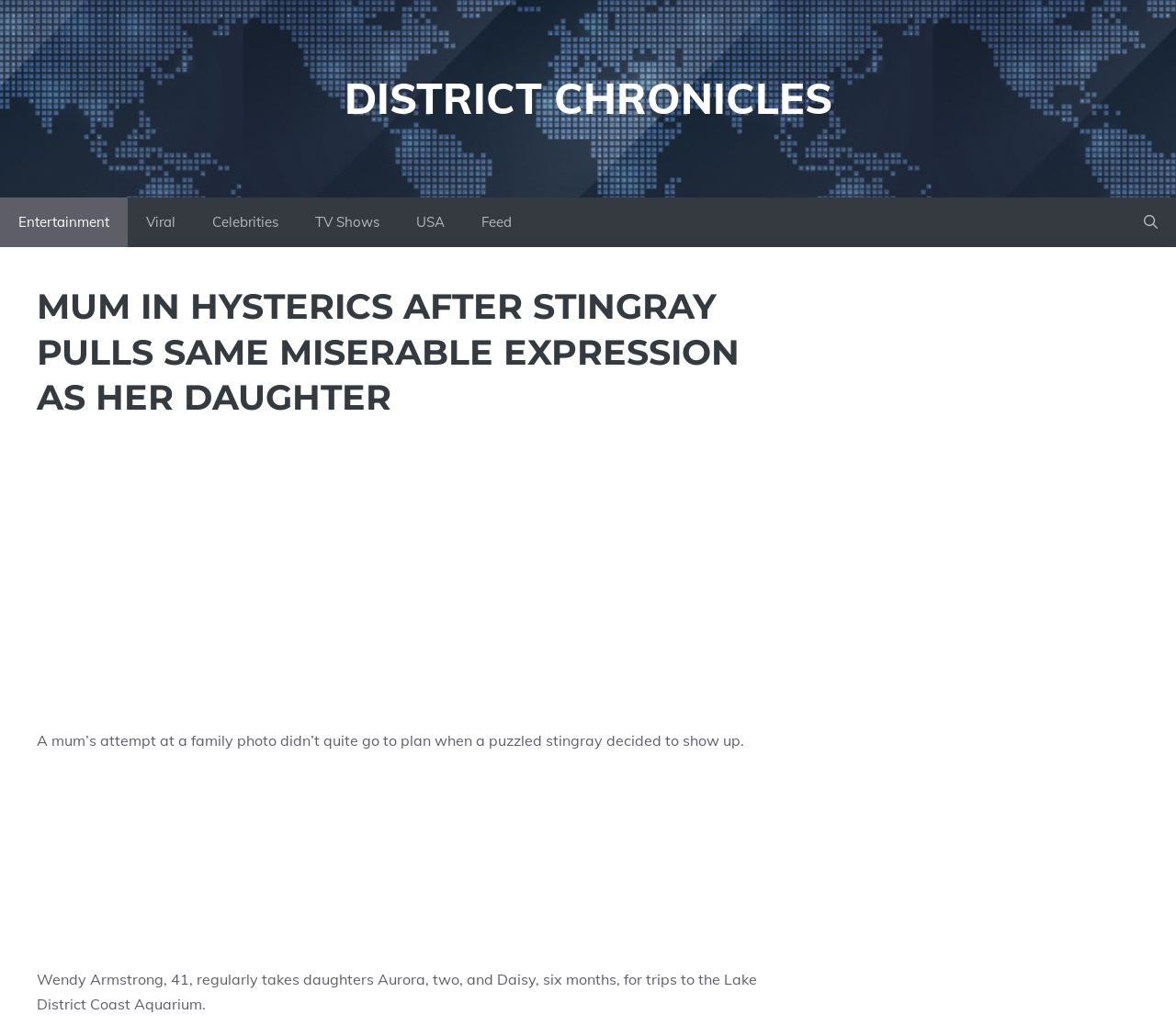Find the bounding box coordinates of the element to click in order to complete the given instruction: "Click on the Celebrities link."

[0.165, 0.193, 0.252, 0.241]